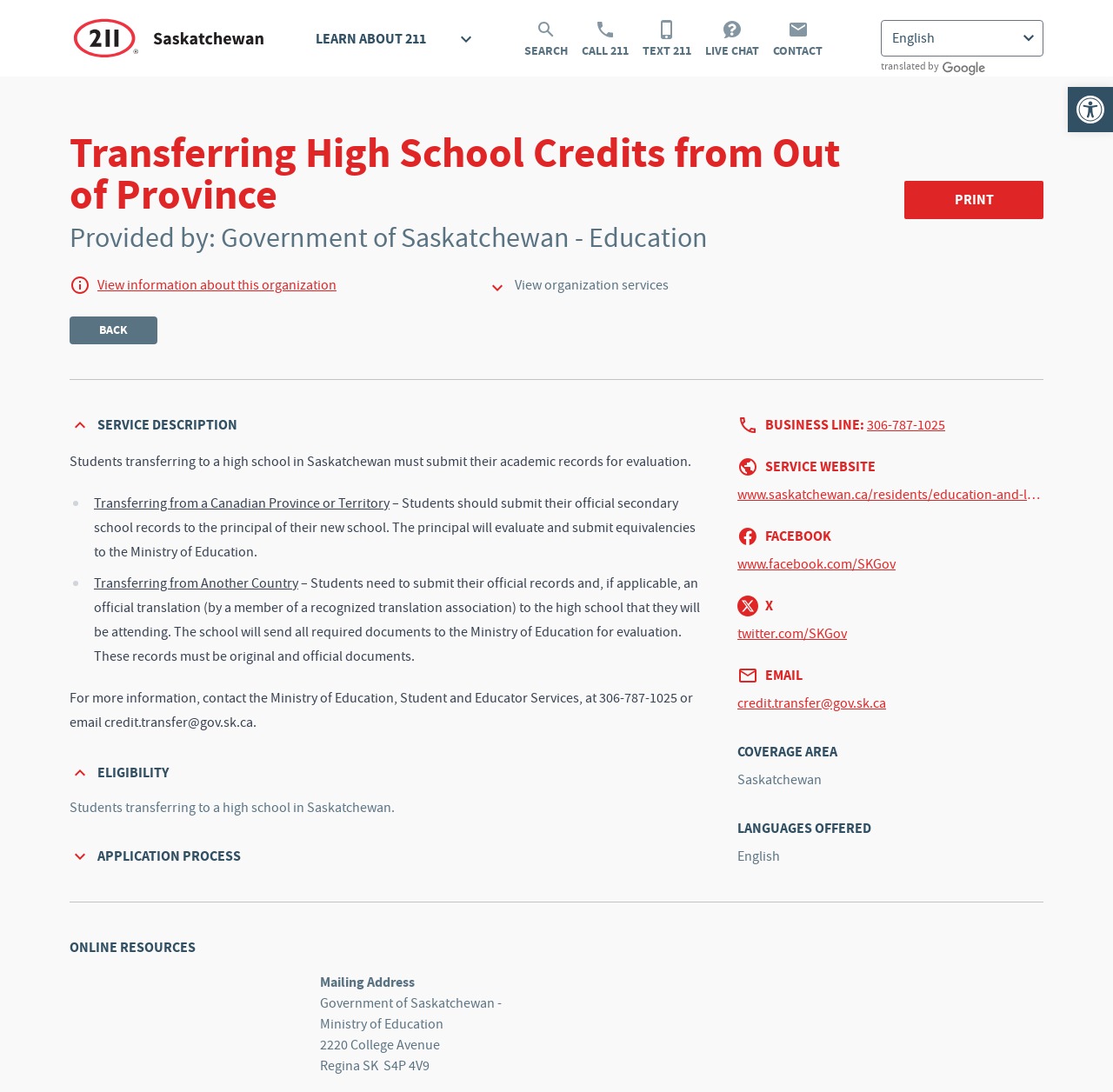Locate the bounding box coordinates of the clickable region necessary to complete the following instruction: "Print". Provide the coordinates in the format of four float numbers between 0 and 1, i.e., [left, top, right, bottom].

[0.812, 0.166, 0.938, 0.201]